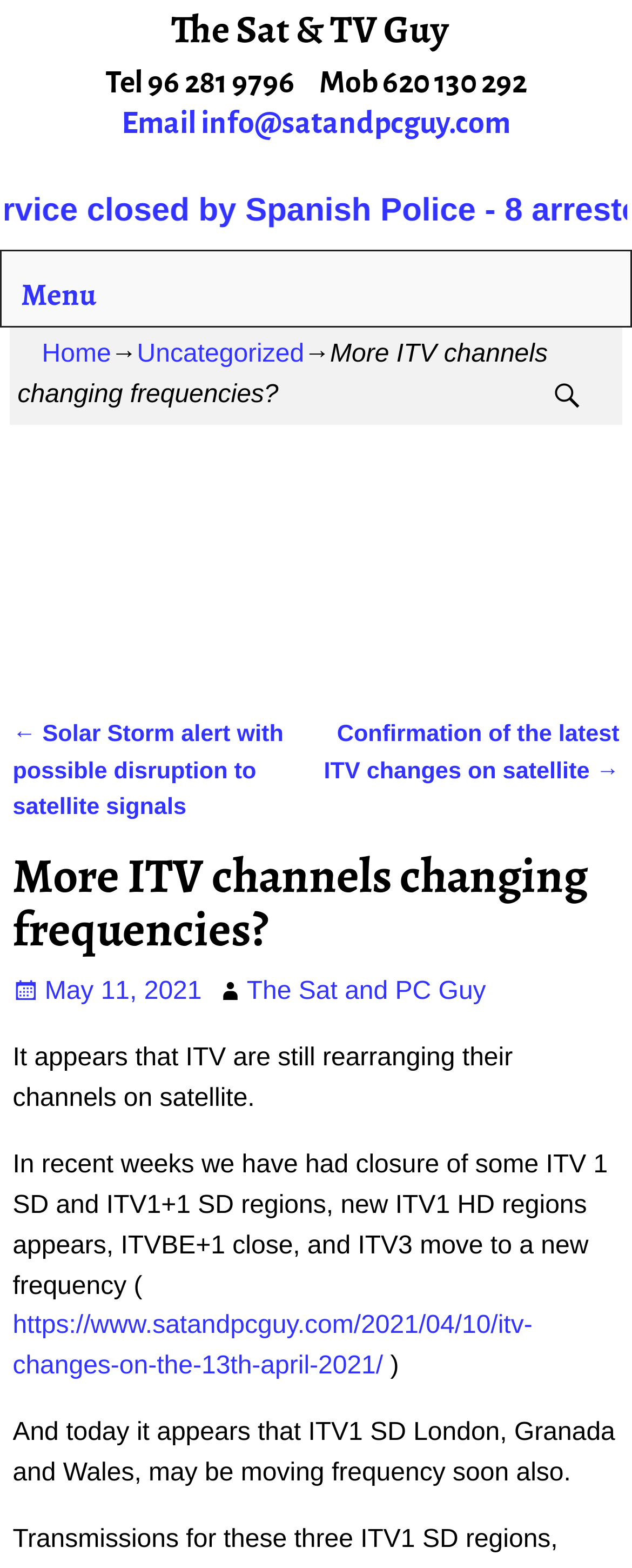Please specify the bounding box coordinates of the clickable region to carry out the following instruction: "Search for something". The coordinates should be four float numbers between 0 and 1, in the format [left, top, right, bottom].

[0.849, 0.236, 0.941, 0.269]